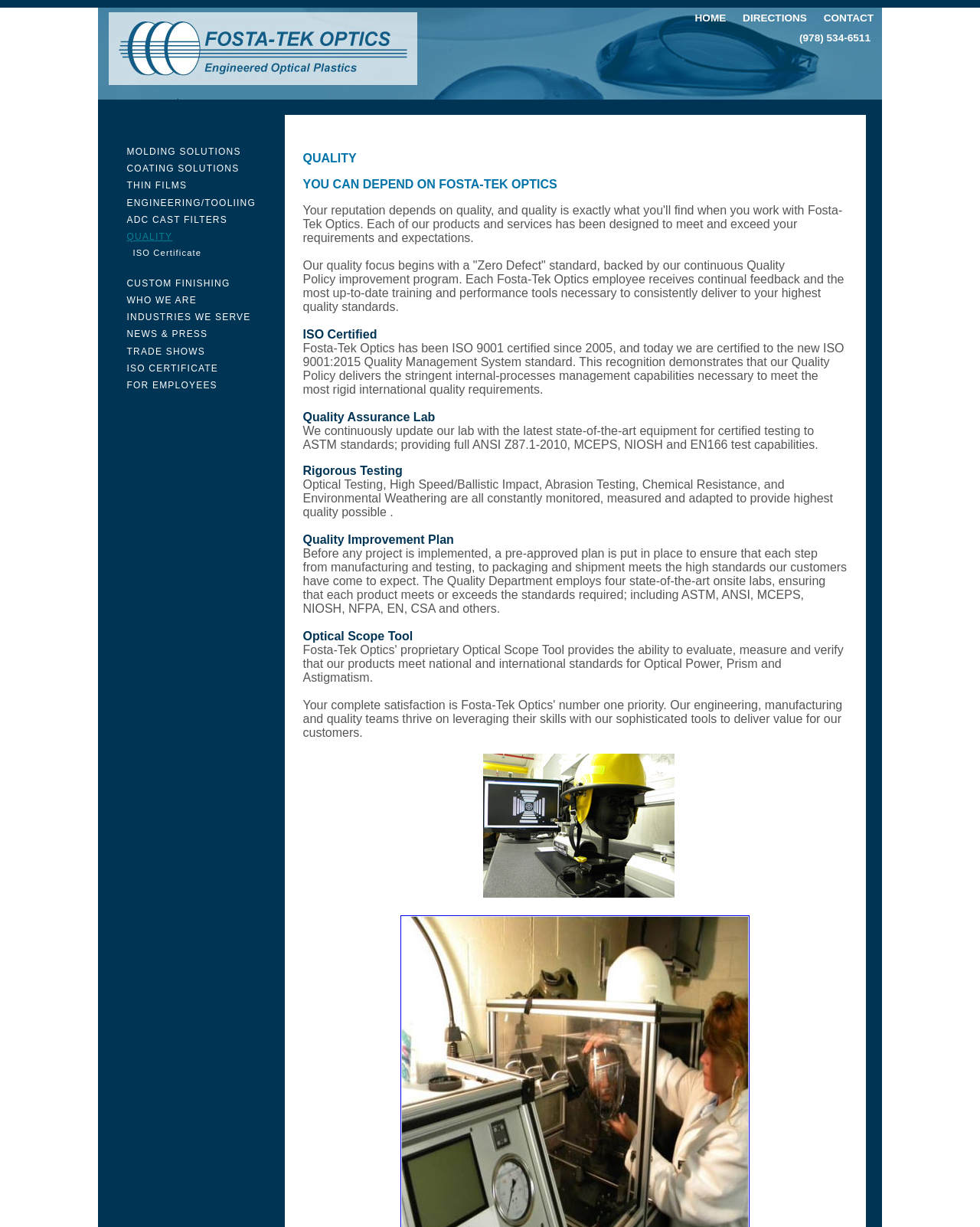Please determine the bounding box coordinates of the clickable area required to carry out the following instruction: "Click on HOME link". The coordinates must be four float numbers between 0 and 1, represented as [left, top, right, bottom].

[0.701, 0.005, 0.749, 0.025]